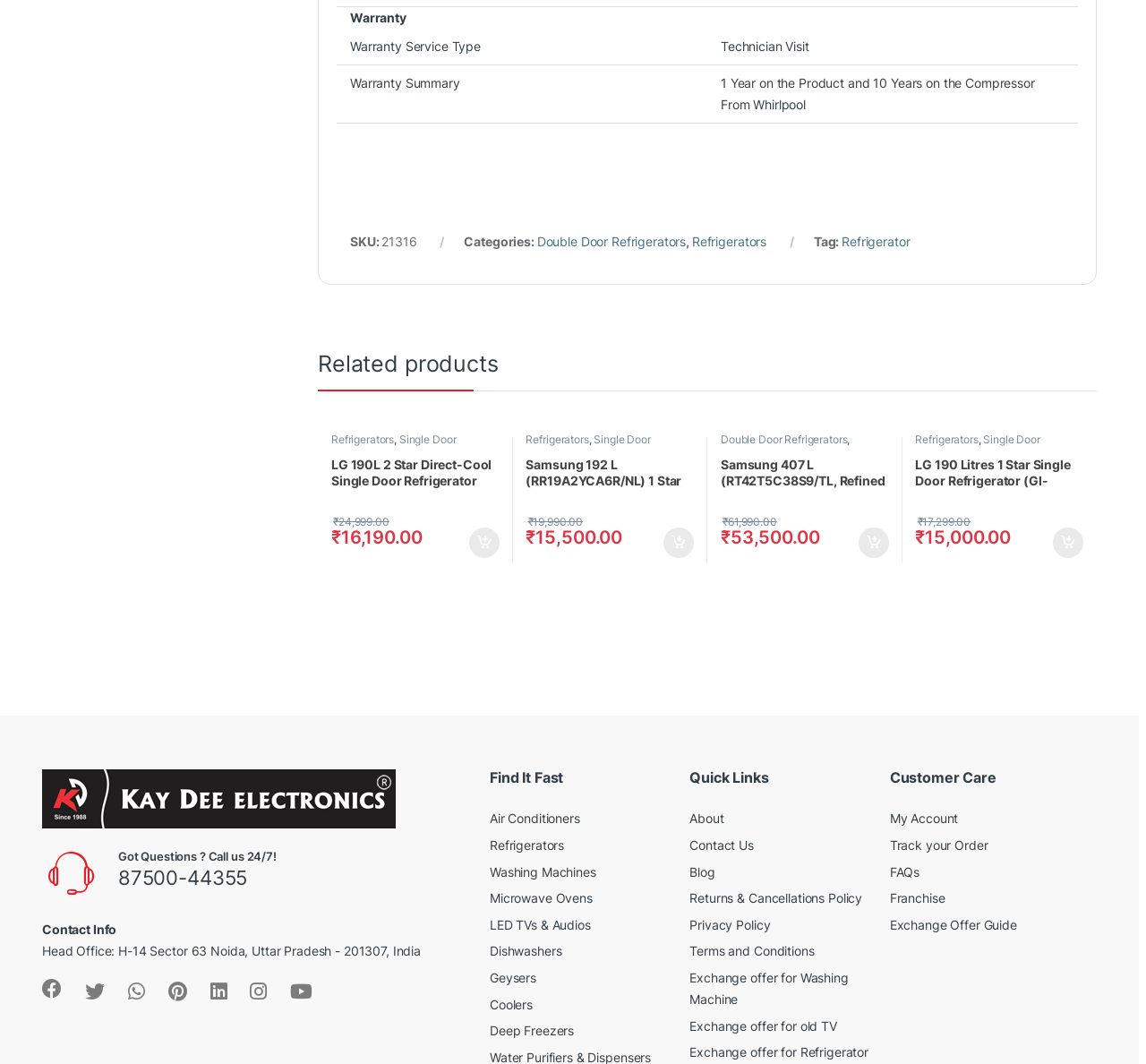Given the element description, predict the bounding box coordinates in the format (top-left x, top-left y, bottom-right x, bottom-right y), using floating point numbers between 0 and 1: Single Door Refrigerators

[0.289, 0.399, 0.398, 0.422]